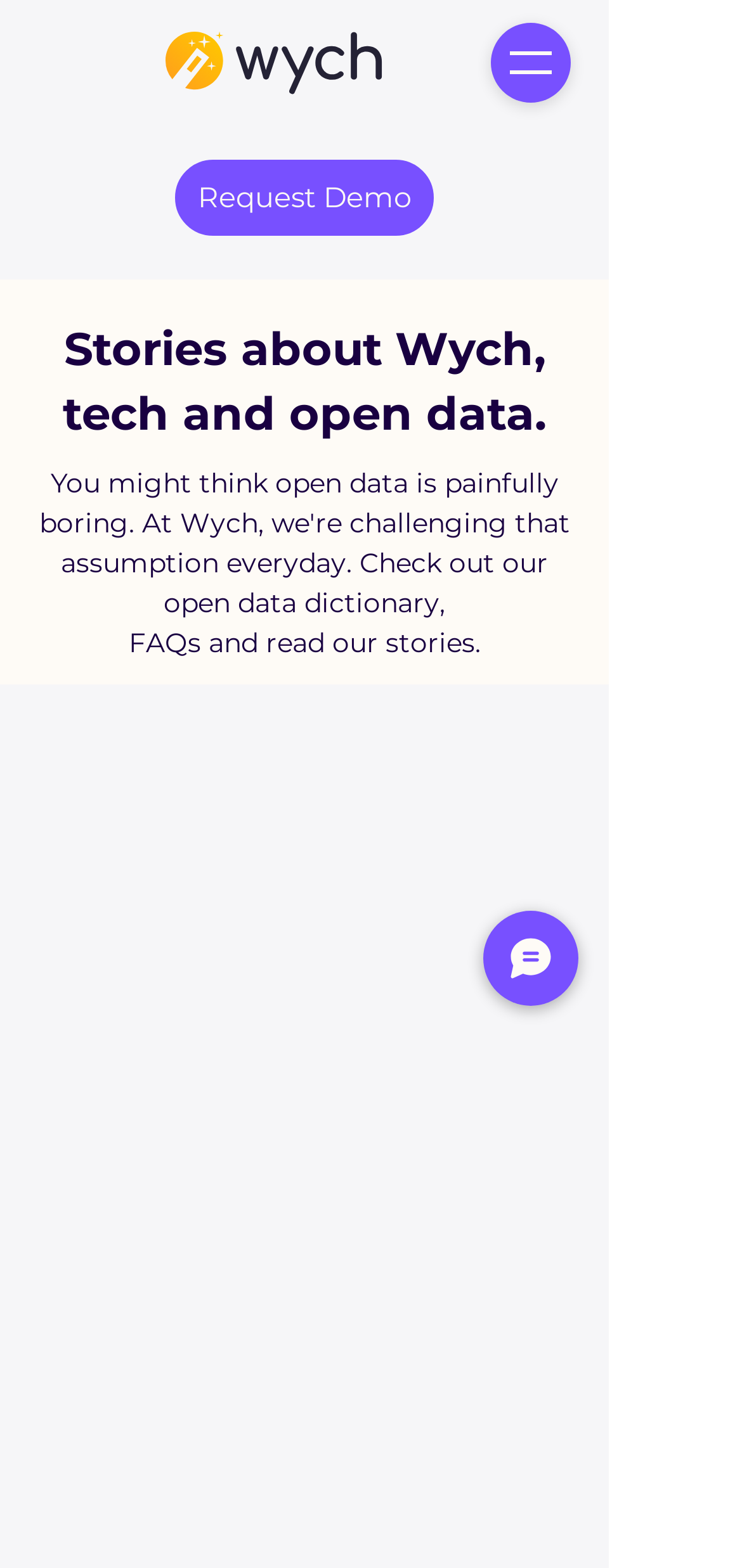Find and generate the main title of the webpage.

Stories about Wych,
tech and open data.